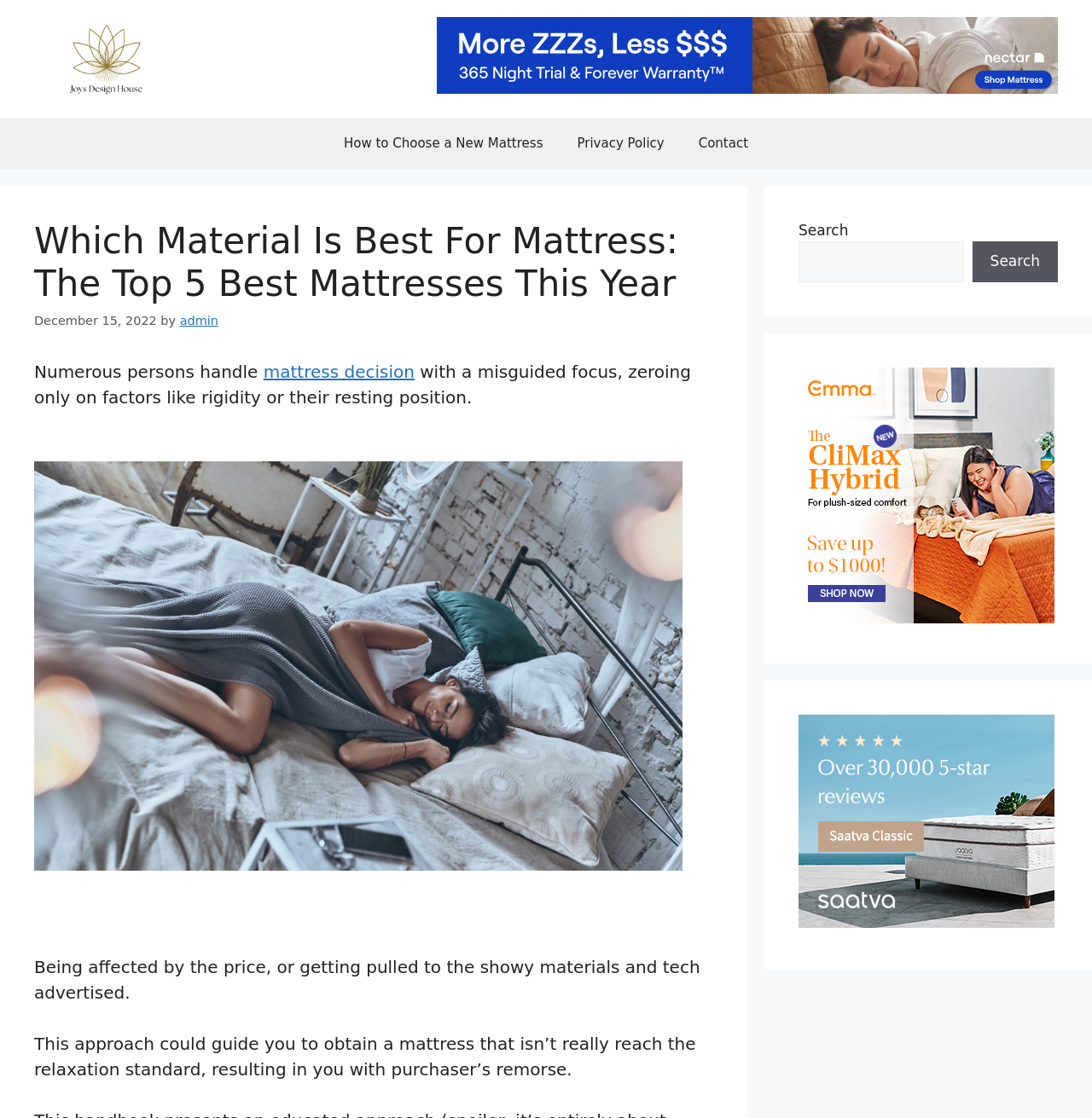What is the purpose of the search box?
Please answer the question with a detailed response using the information from the screenshot.

The search box is located in the top-right corner of the webpage, and its purpose is to allow users to search for specific content within the website, as indicated by the static text 'Search' and the searchbox element.